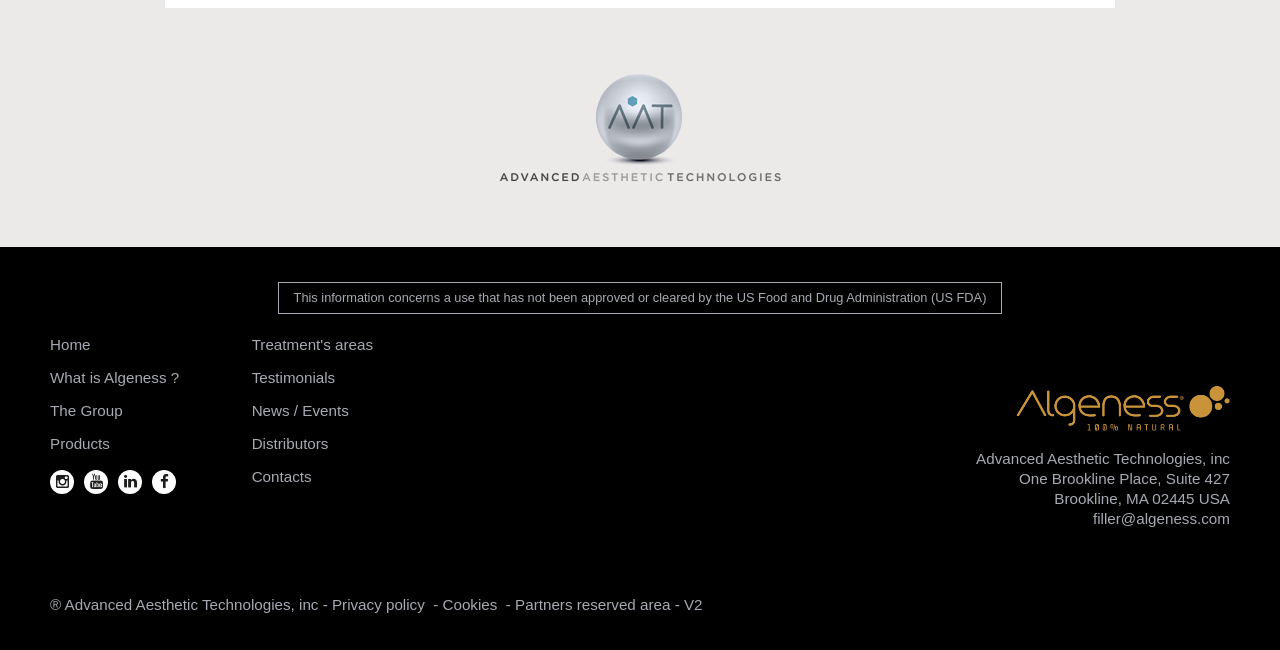What is the address of the company?
Please answer the question as detailed as possible based on the image.

The address of the company can be found at the bottom of the webpage, where the static text 'One Brookline Place, Suite 427' and 'Brookline, MA 02445 USA' are present.